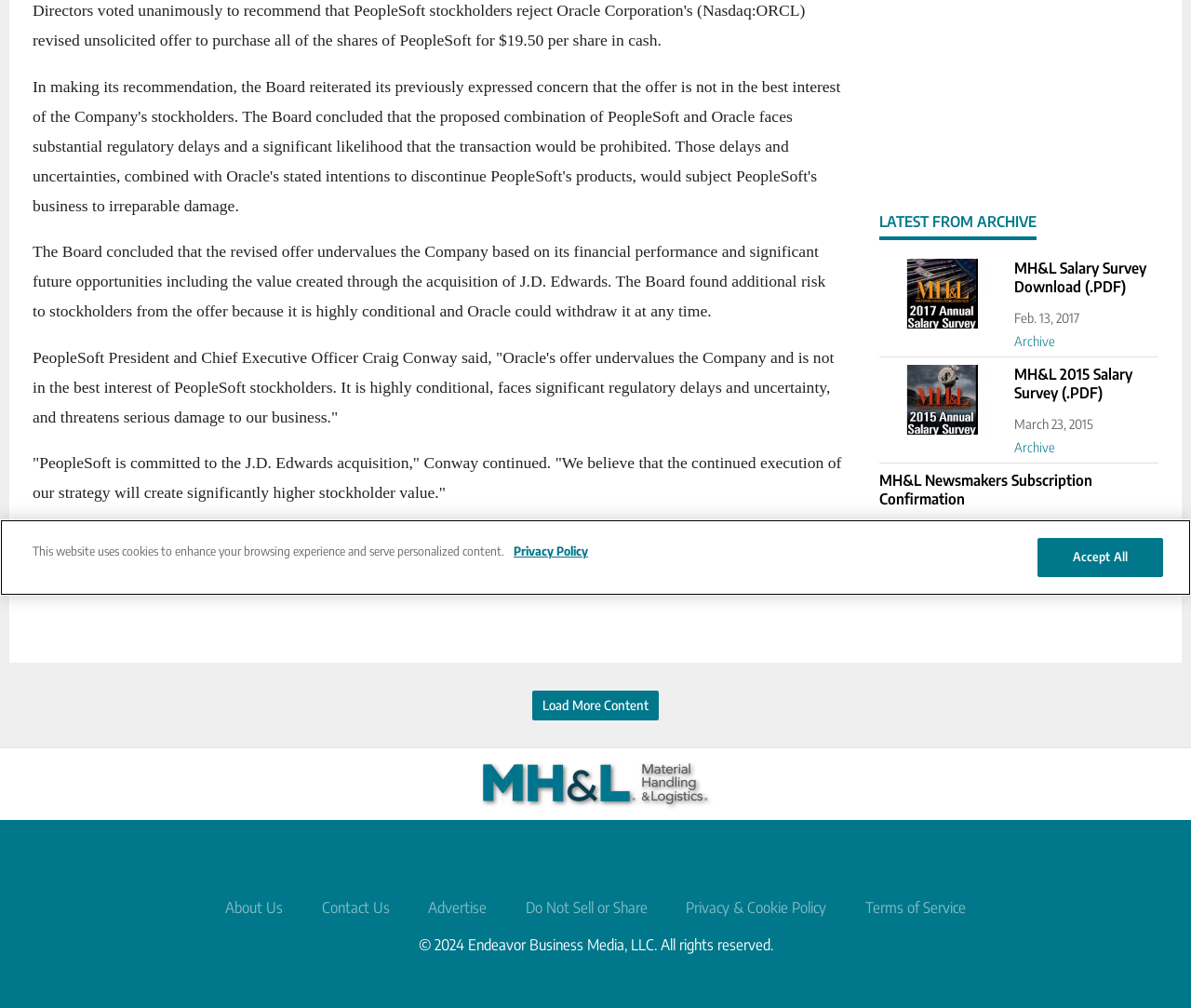Find the bounding box coordinates for the element described here: "Contact Us".

[0.0, 0.305, 0.025, 0.336]